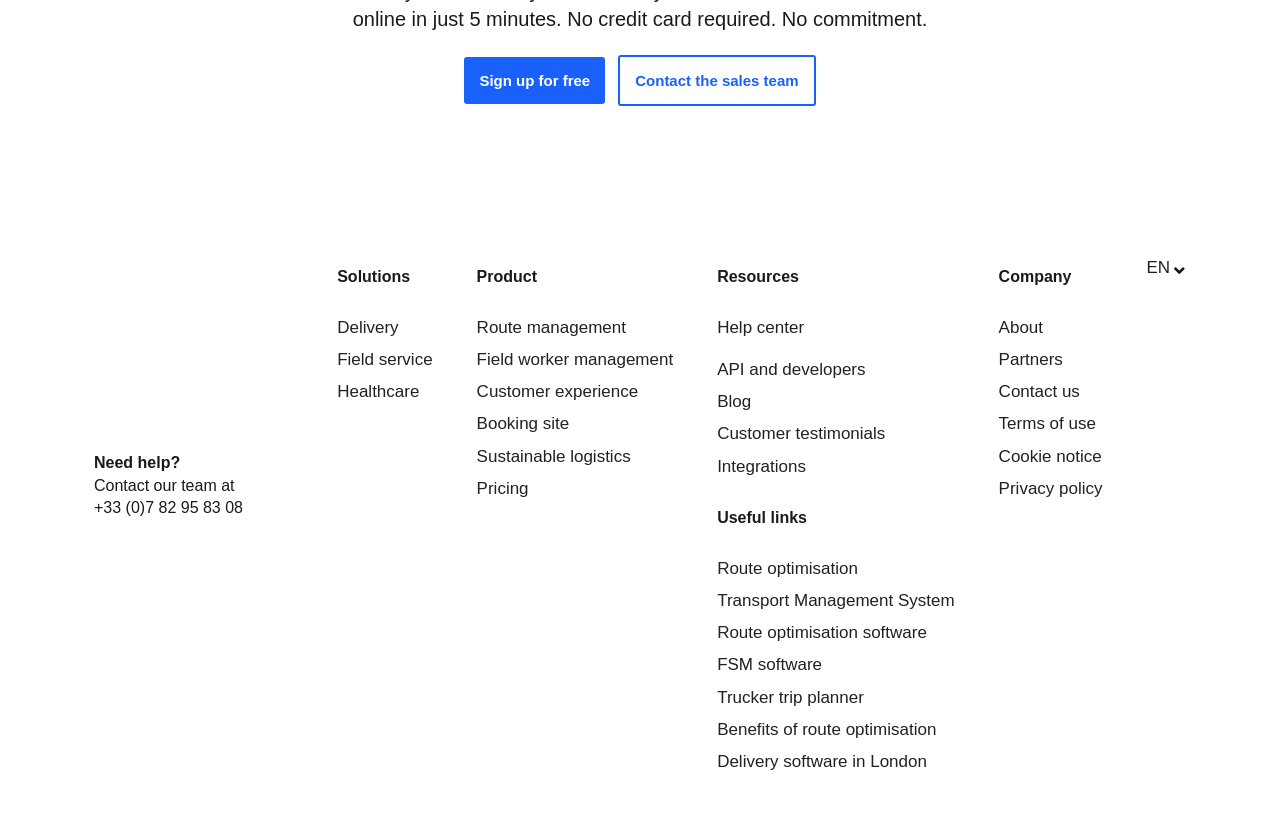What is the second product listed?
Look at the image and construct a detailed response to the question.

I found the second product by looking at the link element with the OCR text 'Field worker management' which is located at [0.357, 0.421, 0.542, 0.46] and is part of the LayoutTable element.